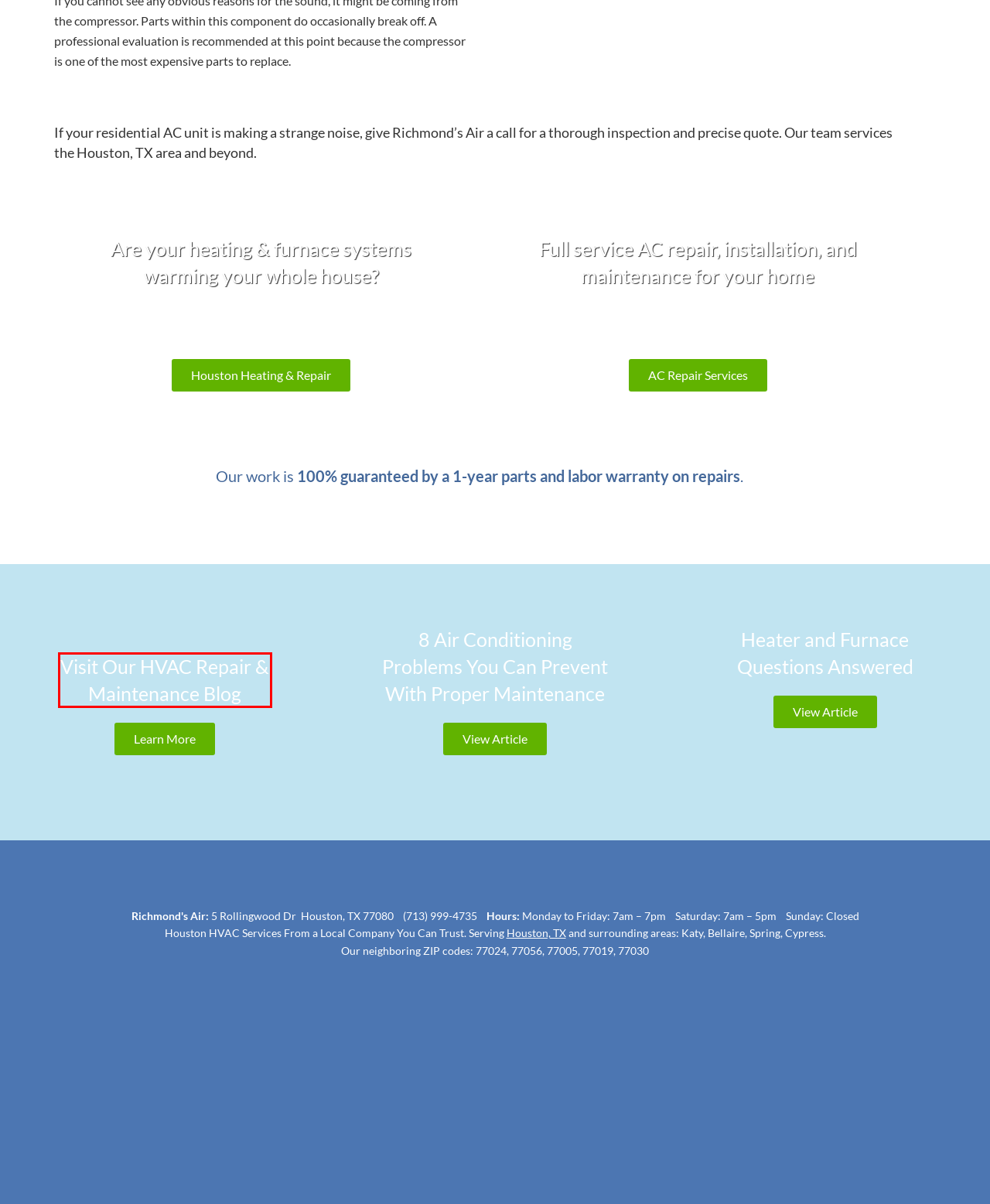A screenshot of a webpage is given, featuring a red bounding box around a UI element. Please choose the webpage description that best aligns with the new webpage after clicking the element in the bounding box. These are the descriptions:
A. Houston AC Repair & Licensed HVAC Company
B. KATY’s #1 Air Conditioning Repair [5 STAR] | Richmond’s Air
C. Houston Heating & Furnace Repair [Dependable/Affordable Services]
D. Licensed Houston AC Repair & HVAC Services - Blog
E. For an accurate HVAC service in Houston TX, contact Richmonds AC Repair
F. Houston AC Repair [Fast & Affordable] Licensed HVAC
G. BELLAIRE AC Repair [5 Stars] | Free Estimate | Richmond’s Air
H. Houston AC Repair: 8 Common Problems You Can Prevent Now

D